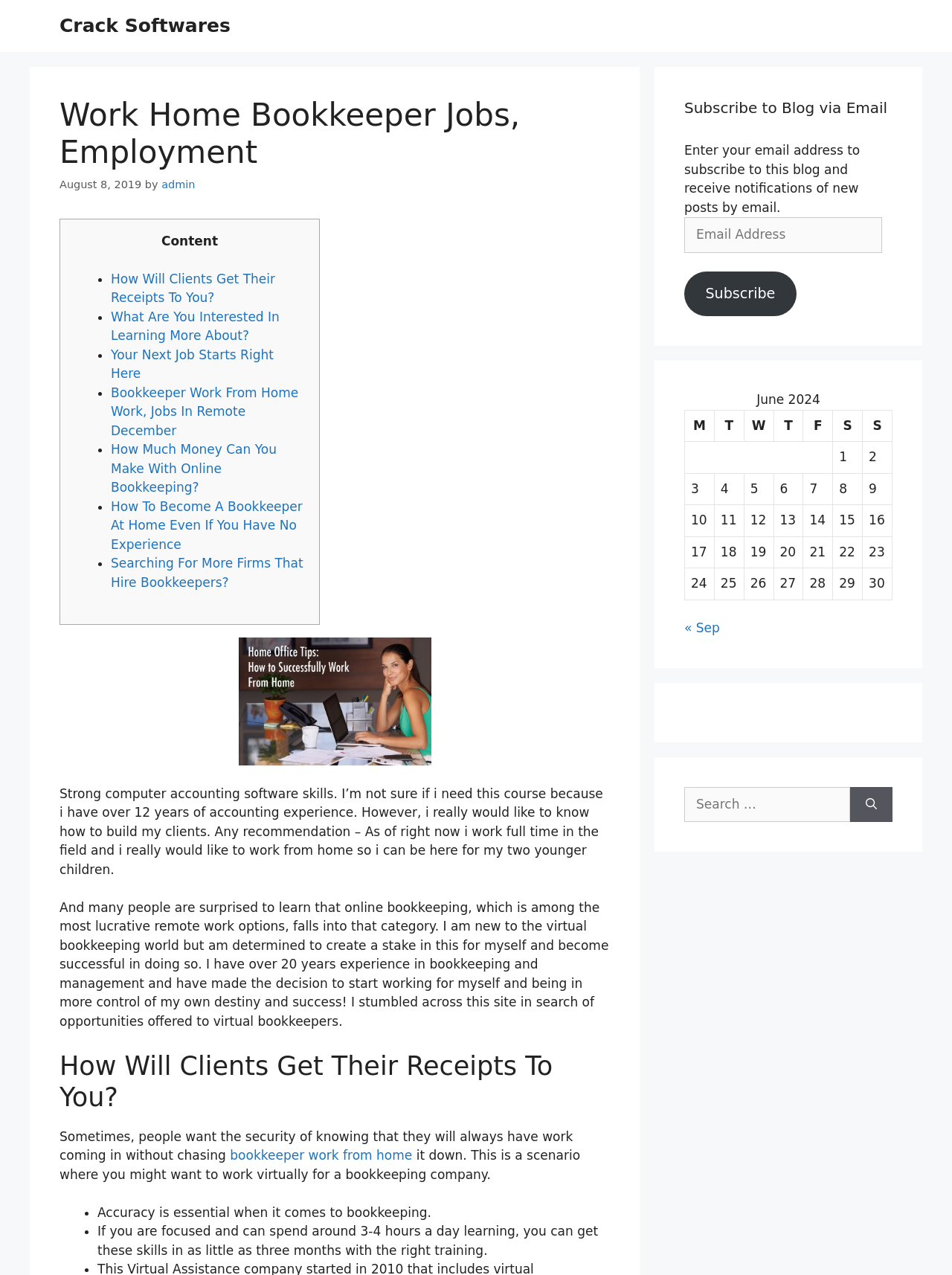Please determine the bounding box coordinates of the element's region to click for the following instruction: "Learn more about 'Bookkeeper Work From Home Work, Jobs In Remote December'".

[0.116, 0.302, 0.314, 0.343]